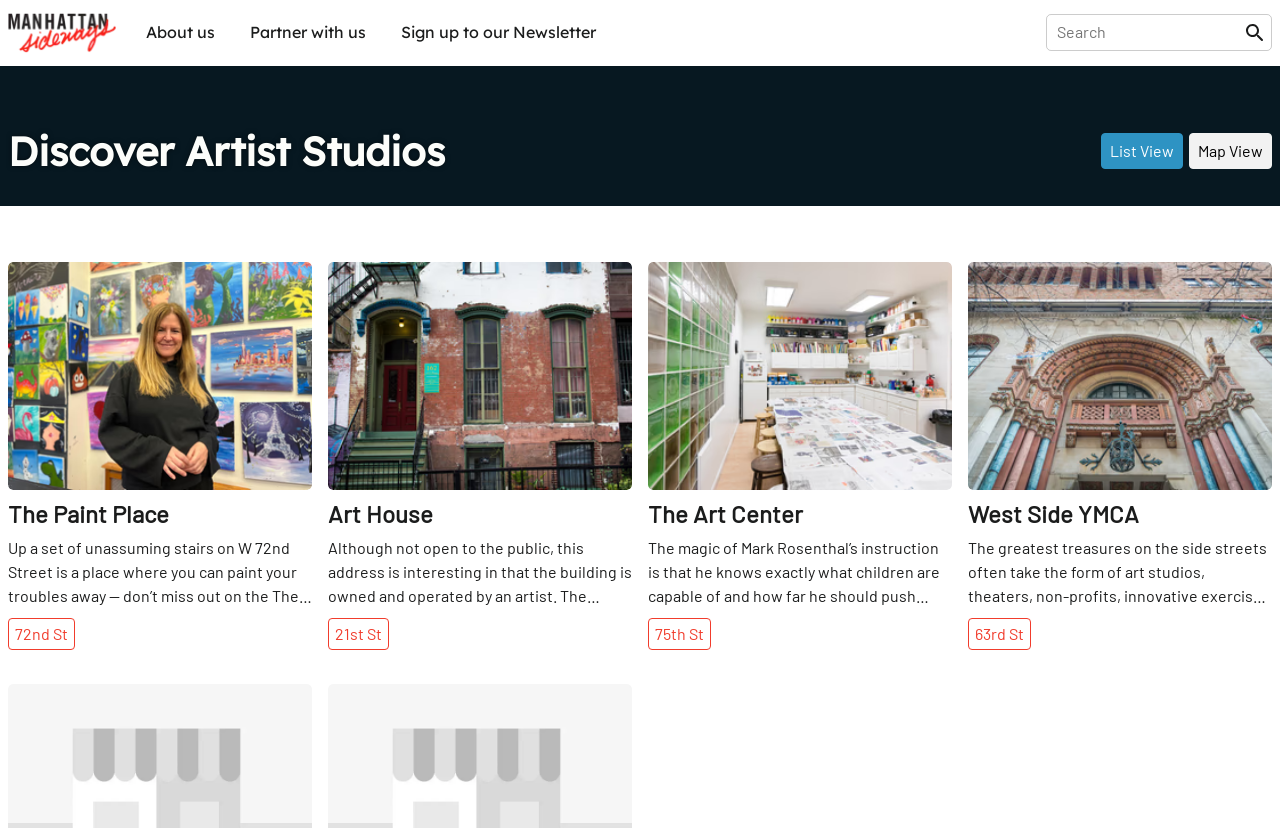Pinpoint the bounding box coordinates of the area that must be clicked to complete this instruction: "Share The Art Center artist studio".

[0.68, 0.324, 0.692, 0.343]